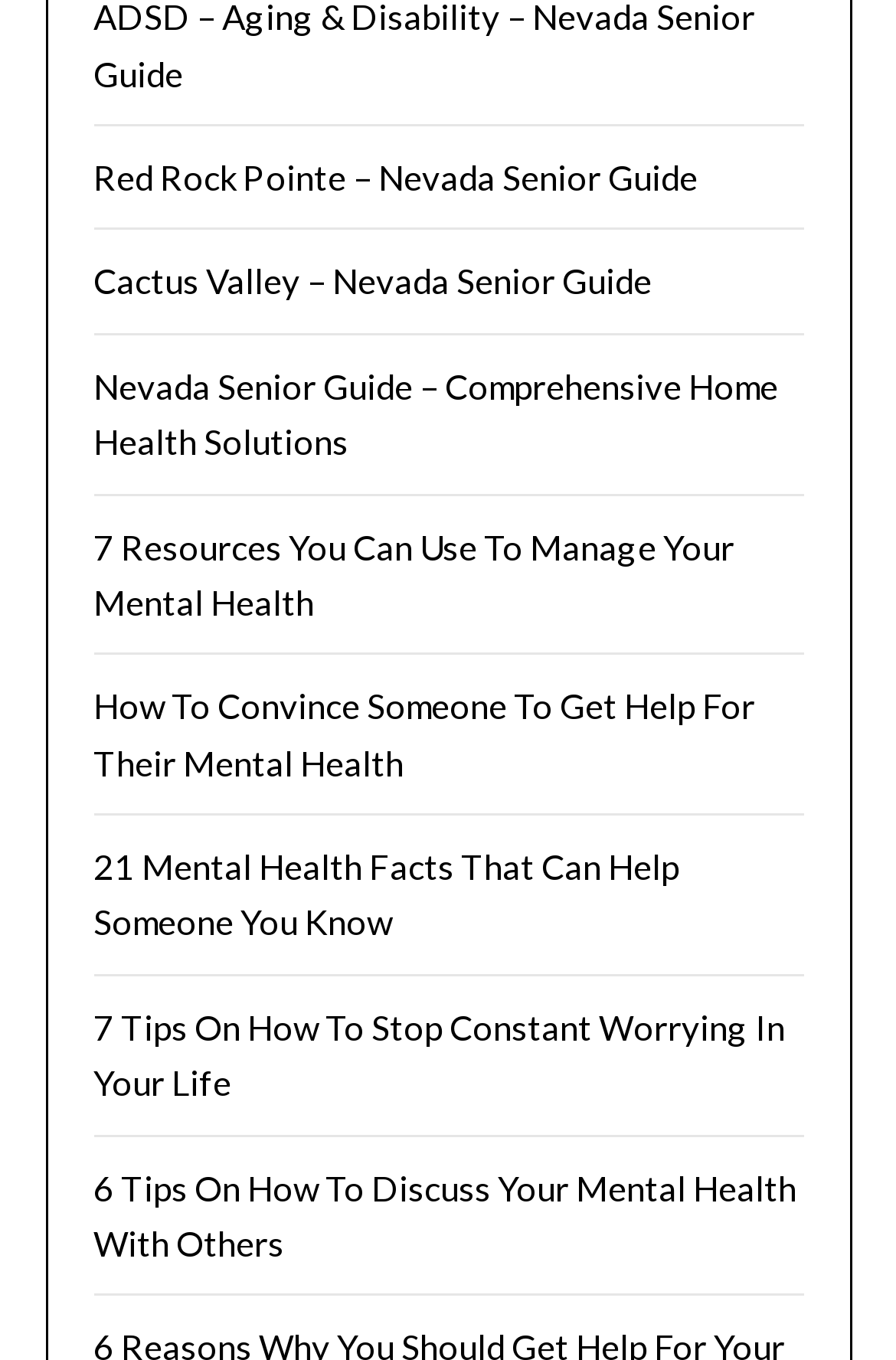Pinpoint the bounding box coordinates of the area that must be clicked to complete this instruction: "Follow on Facebook".

None